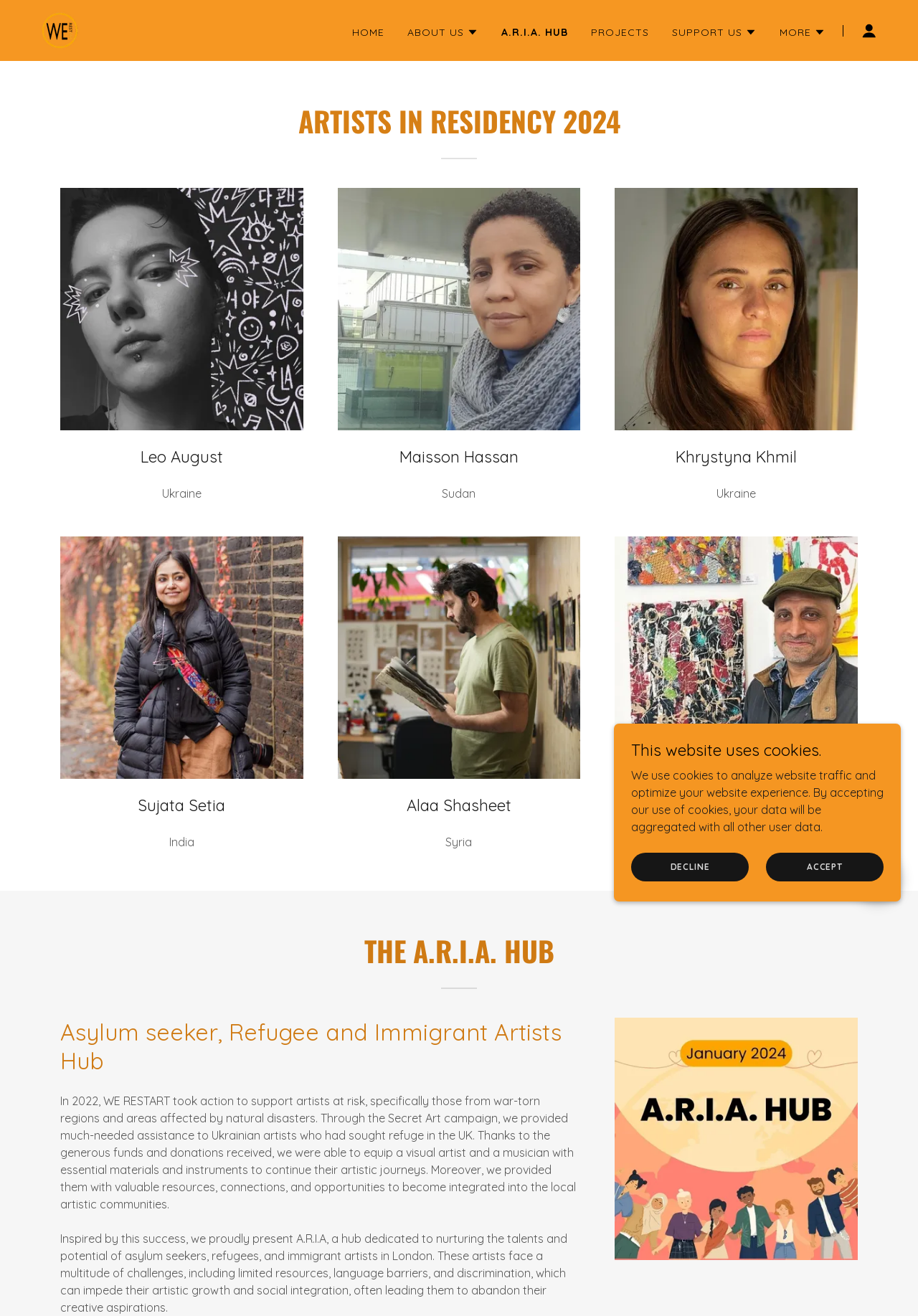Identify the bounding box coordinates of the clickable region to carry out the given instruction: "Click the 'SUPPORT US' button".

[0.732, 0.018, 0.824, 0.031]